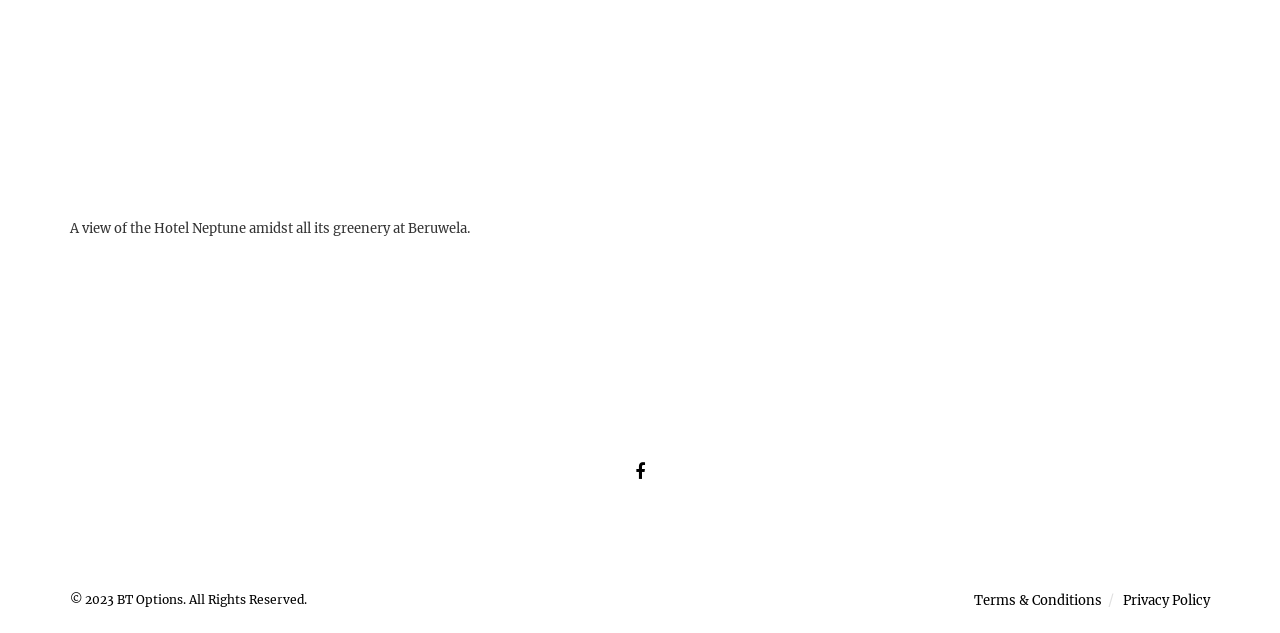Identify the bounding box coordinates for the UI element mentioned here: "Privacy Policy". Provide the coordinates as four float values between 0 and 1, i.e., [left, top, right, bottom].

[0.877, 0.936, 0.945, 0.963]